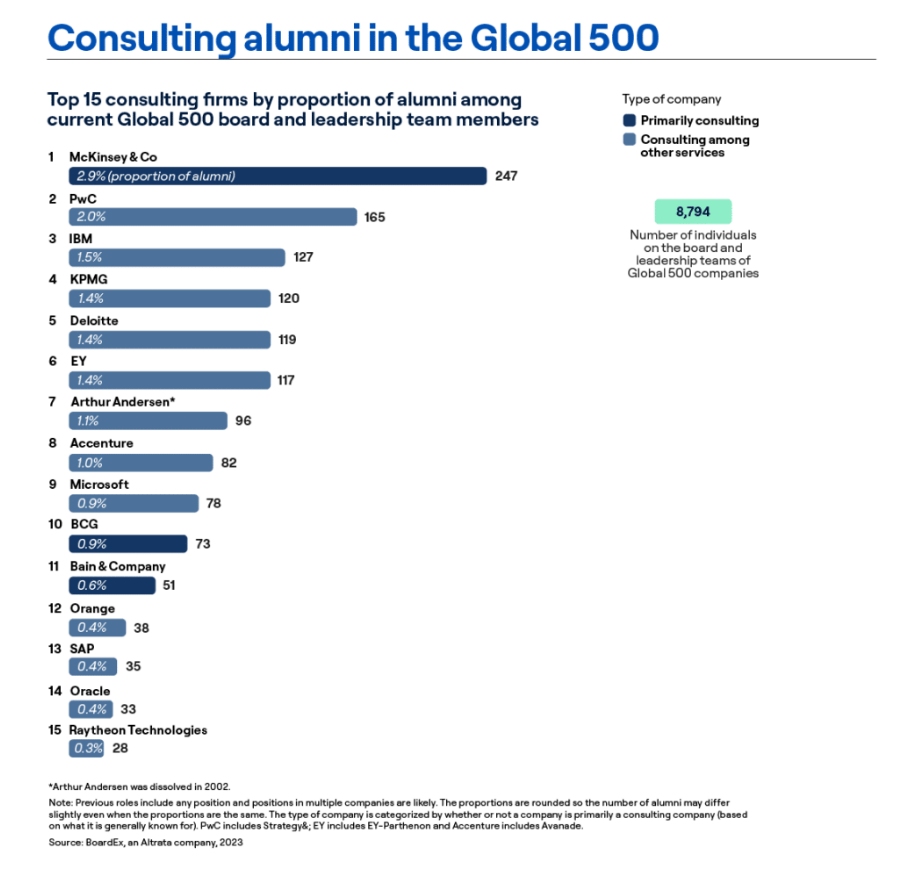Describe the important features and context of the image with as much detail as possible.

This image presents a detailed summary of the top 15 consulting firms ranked by the proportion of their alumni currently serving on the boards and leadership teams of Global 500 companies. Leading the list is McKinsey & Co, contributing 247 alumni, which accounts for 2.9% of executives in these positions. Following McKinsey, PwC and IBM come in second and third with 165 (2.0%) and 127 (1.5%) alumni, respectively. The chart visually distinguishes between firms primarily focused on consulting and those that provide other services, clearly highlighting the influence of consulting alumni in major corporate leadership roles. Additionally, the infographic notes the total number of individuals on the boards of Global 500 companies, tallying up to 8,794. This visual reinforces the significant impact consulting firms have on corporate governance and leadership.